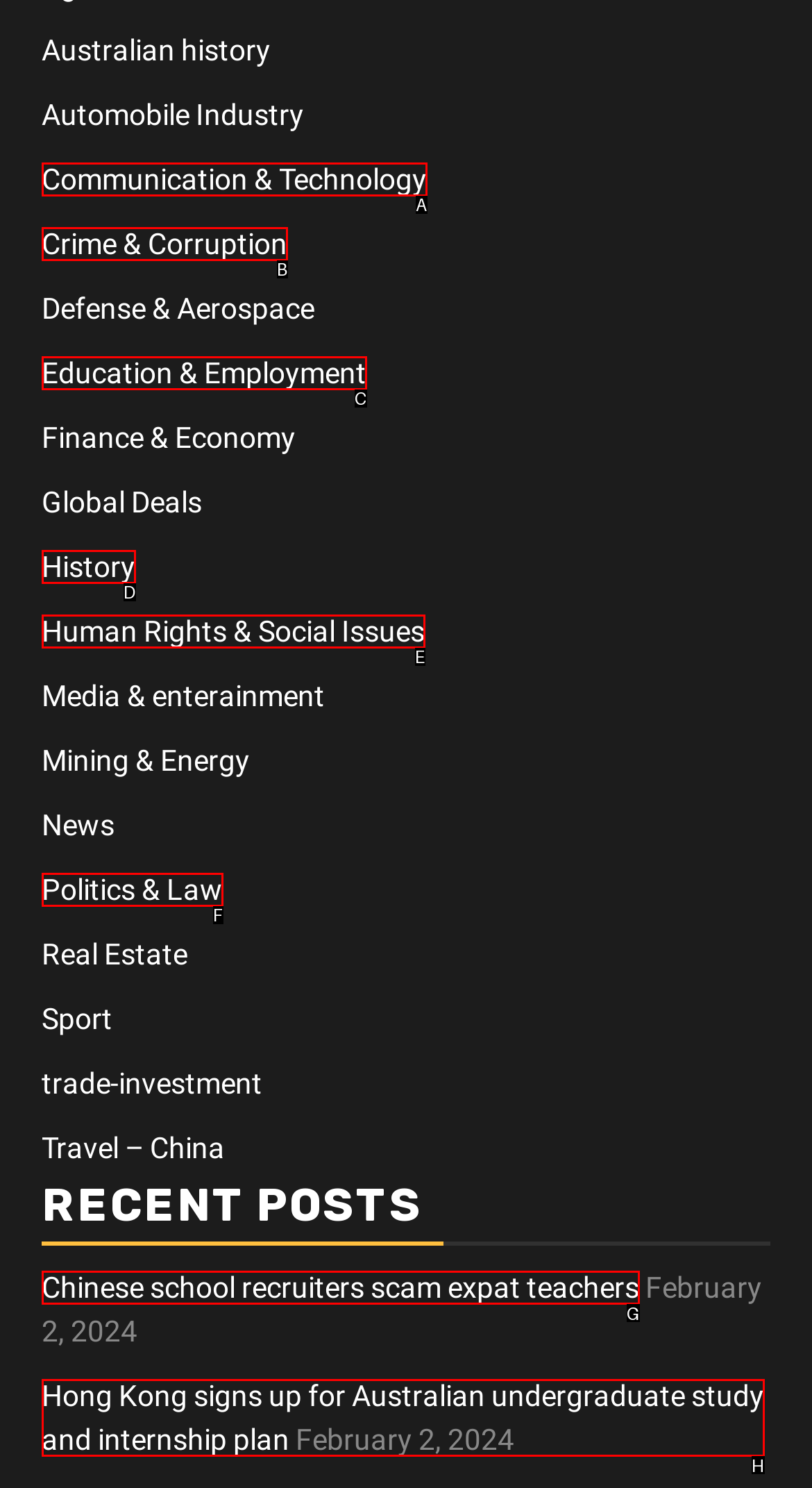Select the HTML element that corresponds to the description: alt="APOYO Logo". Answer with the letter of the matching option directly from the choices given.

None